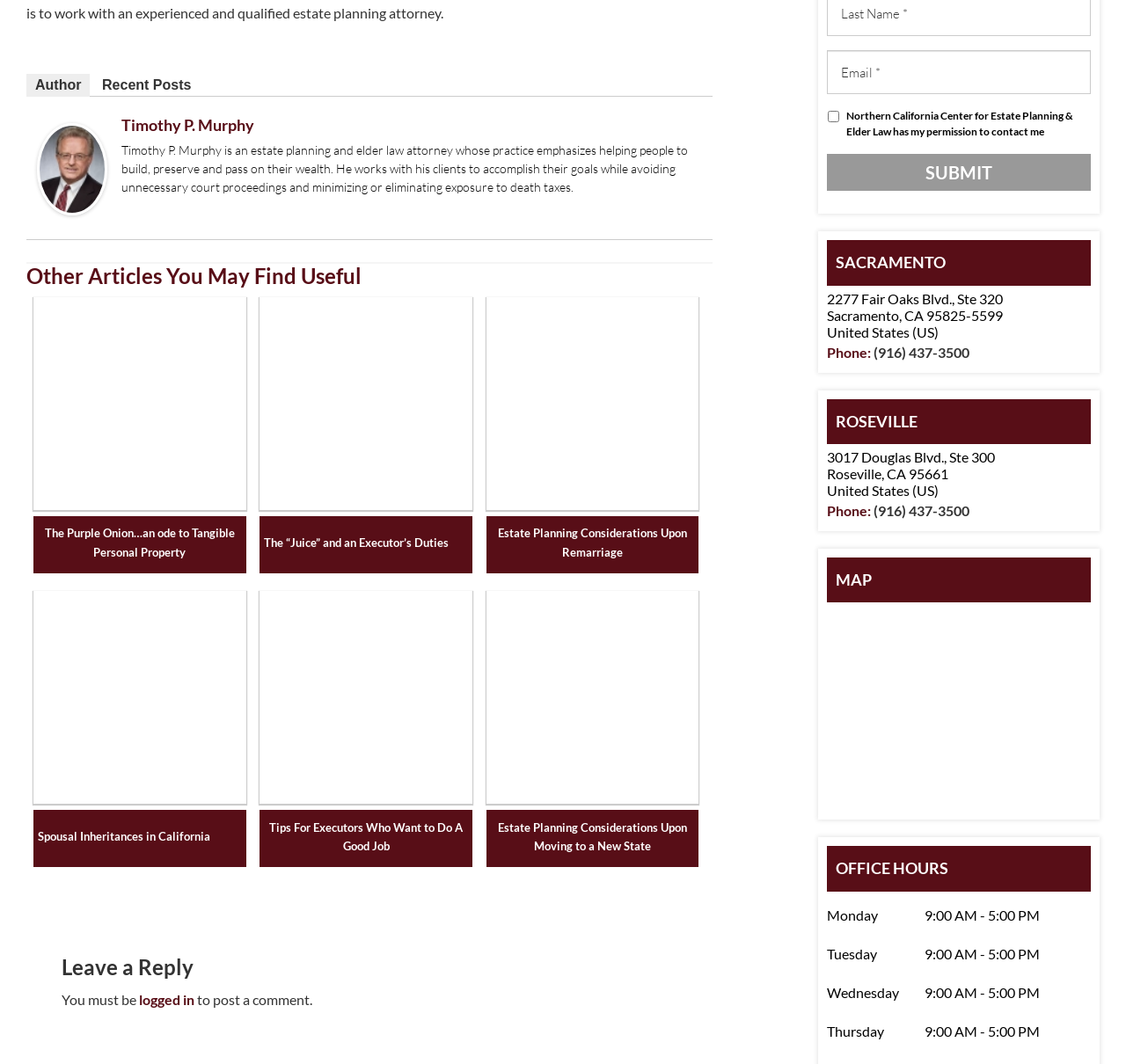Answer the question in one word or a short phrase:
How many links are there in the footer?

7